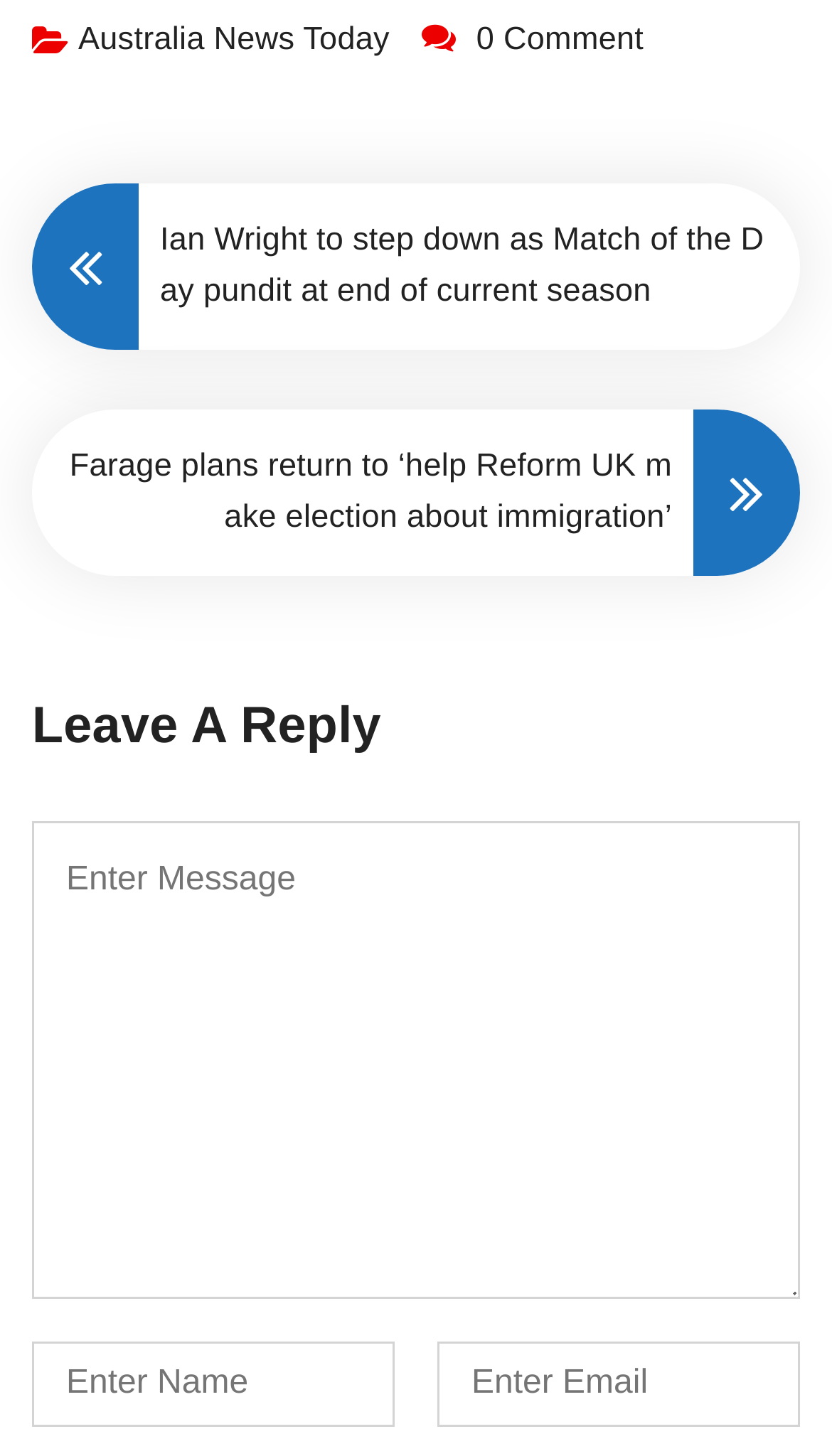Provide a brief response to the question using a single word or phrase: 
What is the purpose of the text box at the top?

Enter Message